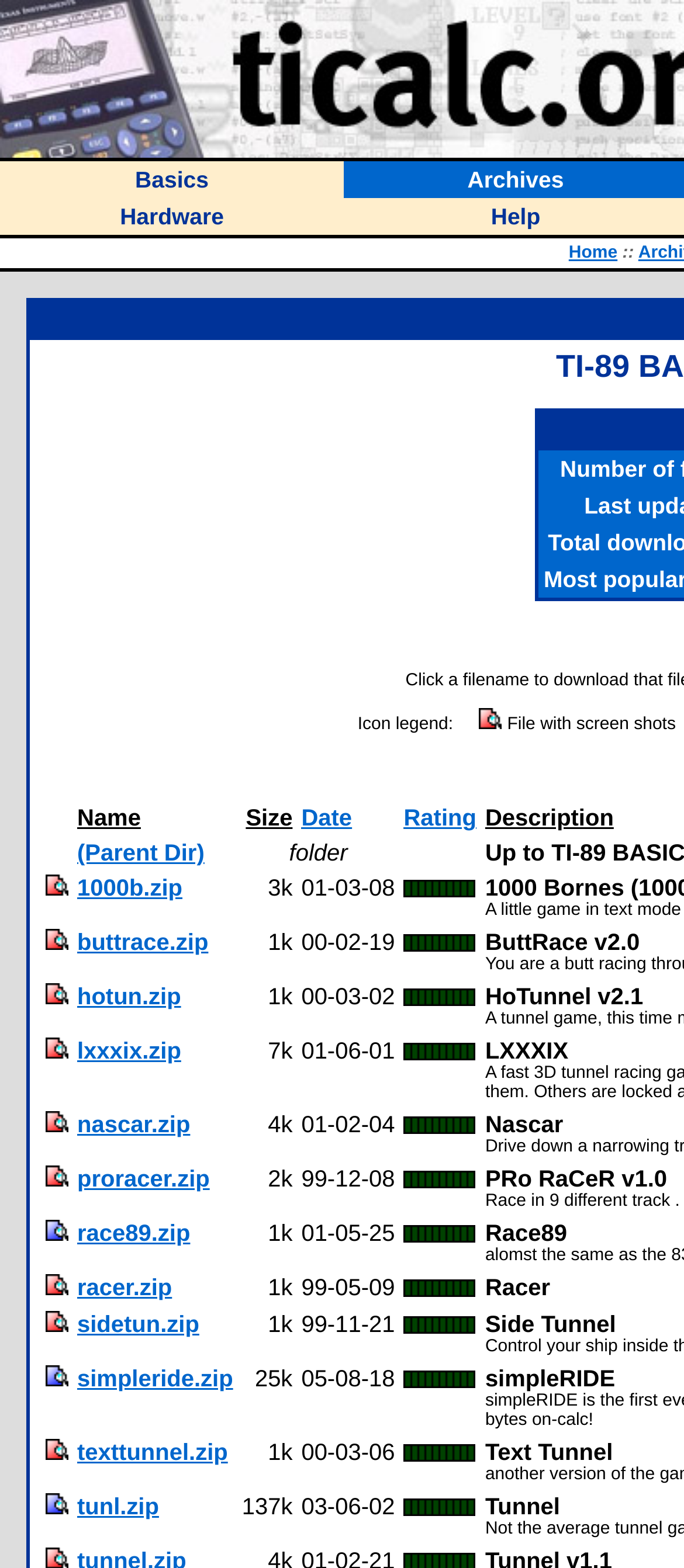Provide your answer in one word or a succinct phrase for the question: 
What is the rating of the 'nascar.zip' file?

File is not rated